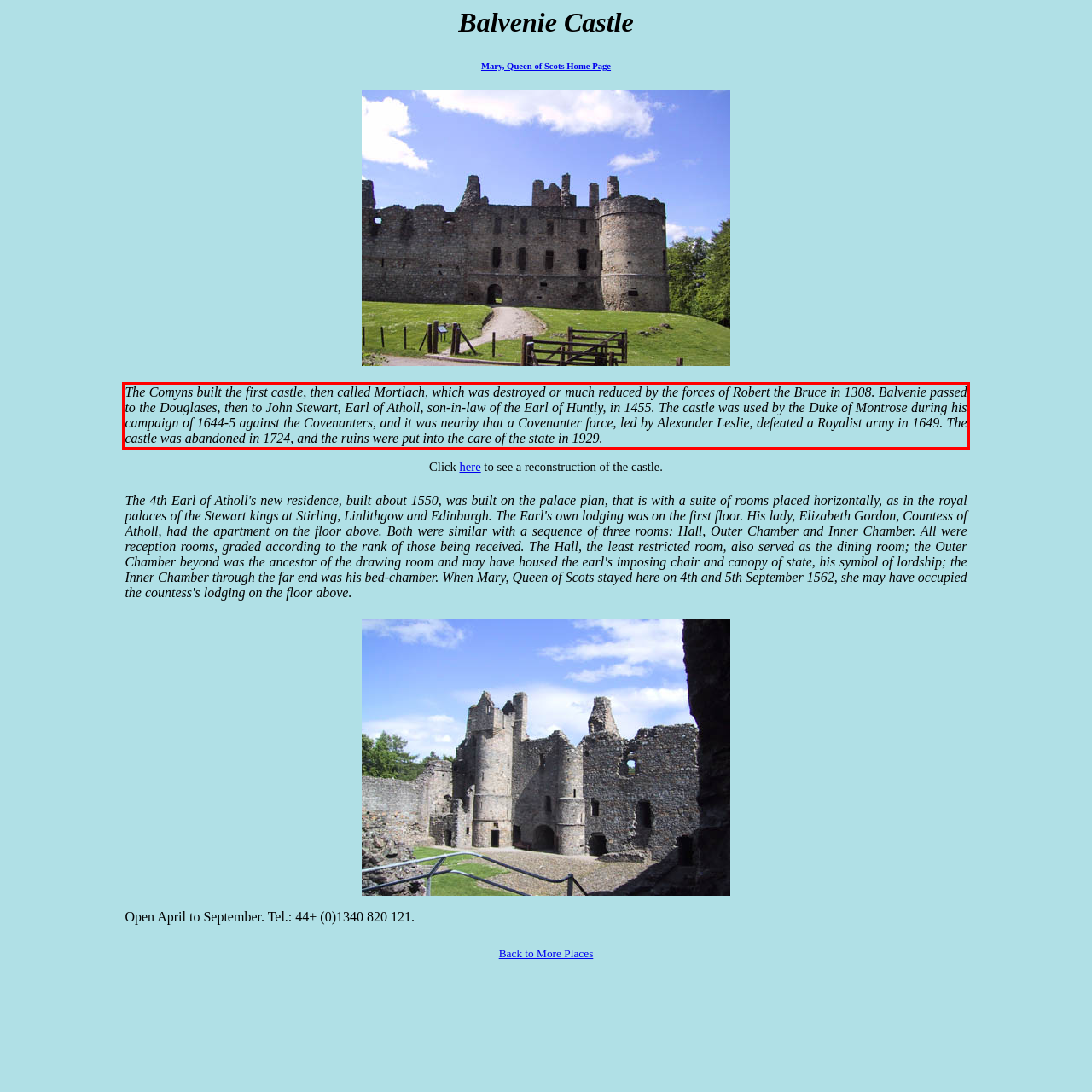Analyze the screenshot of a webpage where a red rectangle is bounding a UI element. Extract and generate the text content within this red bounding box.

The Comyns built the first castle, then called Mortlach, which was destroyed or much reduced by the forces of Robert the Bruce in 1308. Balvenie passed to the Douglases, then to John Stewart, Earl of Atholl, son-in-law of the Earl of Huntly, in 1455. The castle was used by the Duke of Montrose during his campaign of 1644-5 against the Covenanters, and it was nearby that a Covenanter force, led by Alexander Leslie, defeated a Royalist army in 1649. The castle was abandoned in 1724, and the ruins were put into the care of the state in 1929.